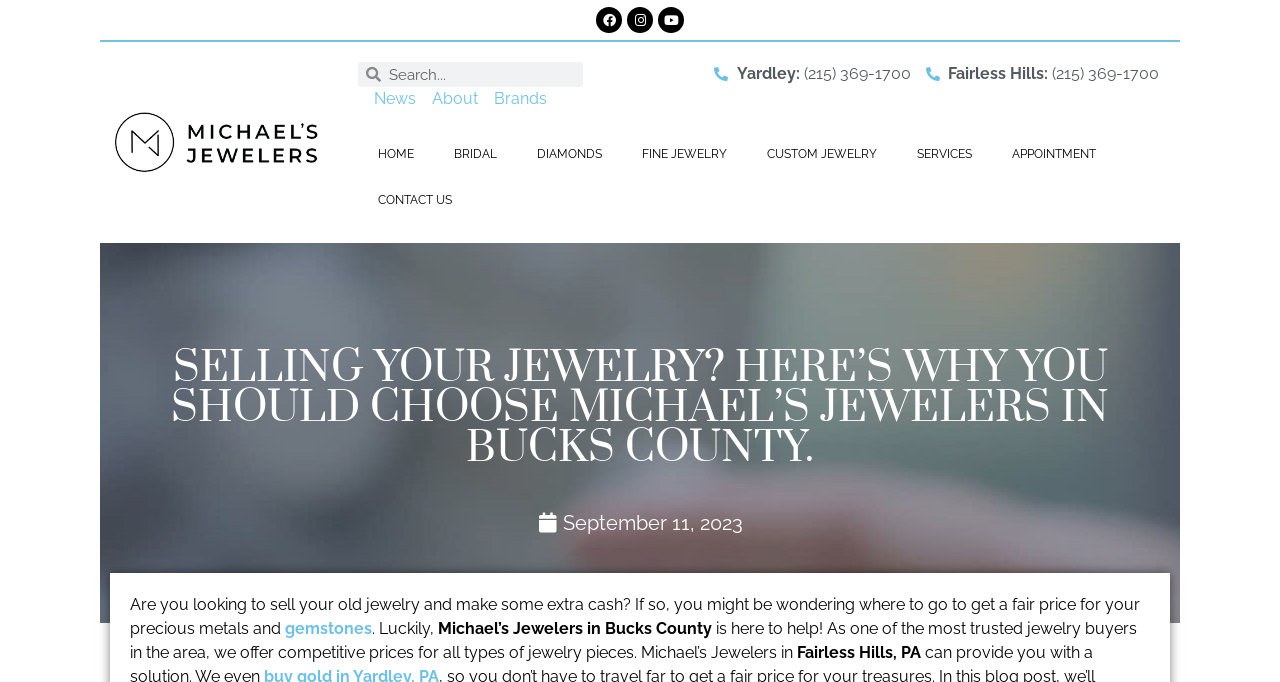Using the provided description parent_node: Search name="s" placeholder="Search...", find the bounding box coordinates for the UI element. Provide the coordinates in (top-left x, top-left y, bottom-right x, bottom-right y) format, ensuring all values are between 0 and 1.

[0.298, 0.091, 0.455, 0.128]